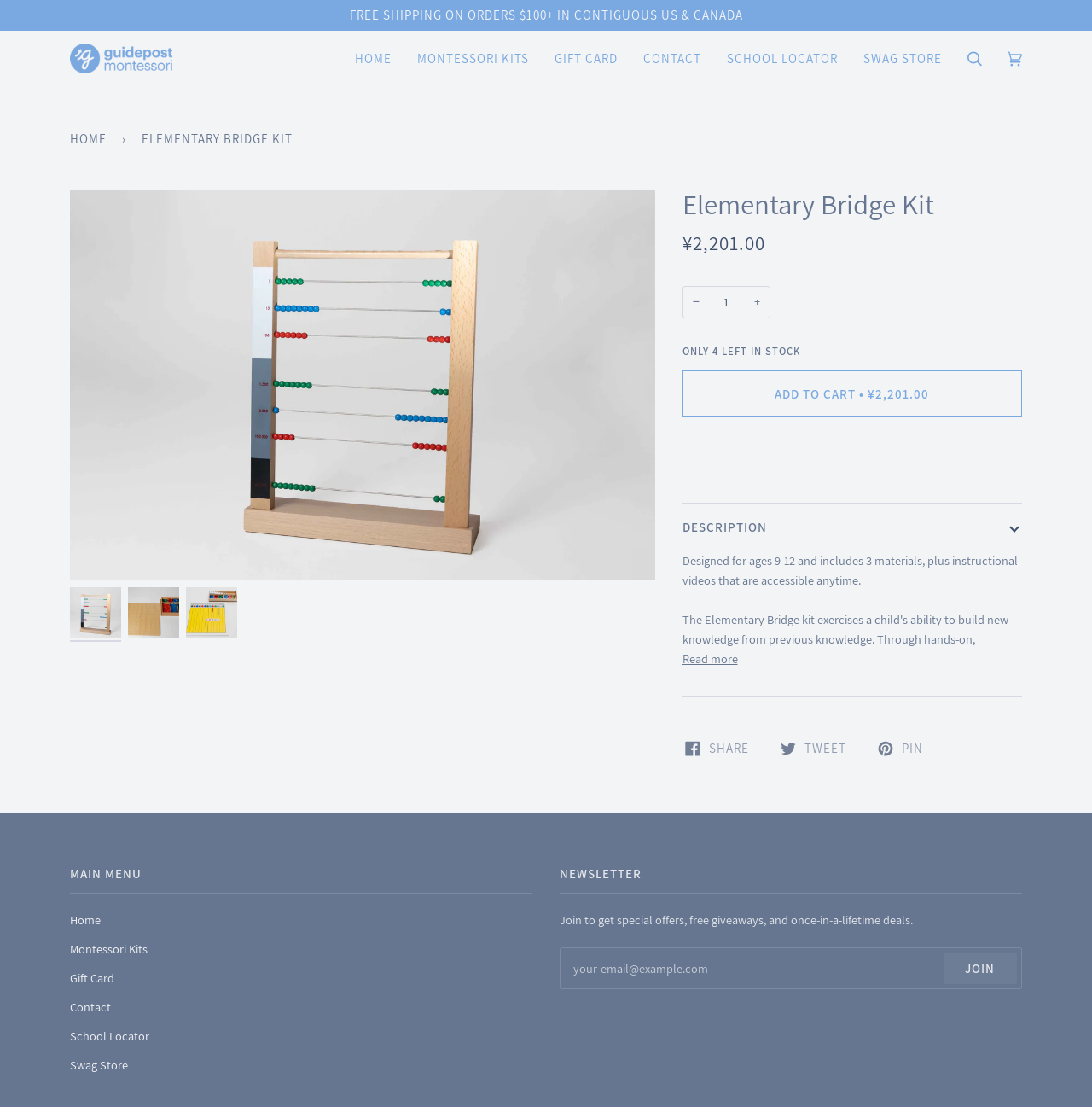What is the name of the company or brand associated with the Elementary Bridge Kit?
Can you provide a detailed and comprehensive answer to the question?

The name of the company or brand associated with the Elementary Bridge Kit can be found on the webpage, specifically in the top navigation bar. The link 'Guidepost Montessori Kits' suggests that this is the company or brand behind the product.